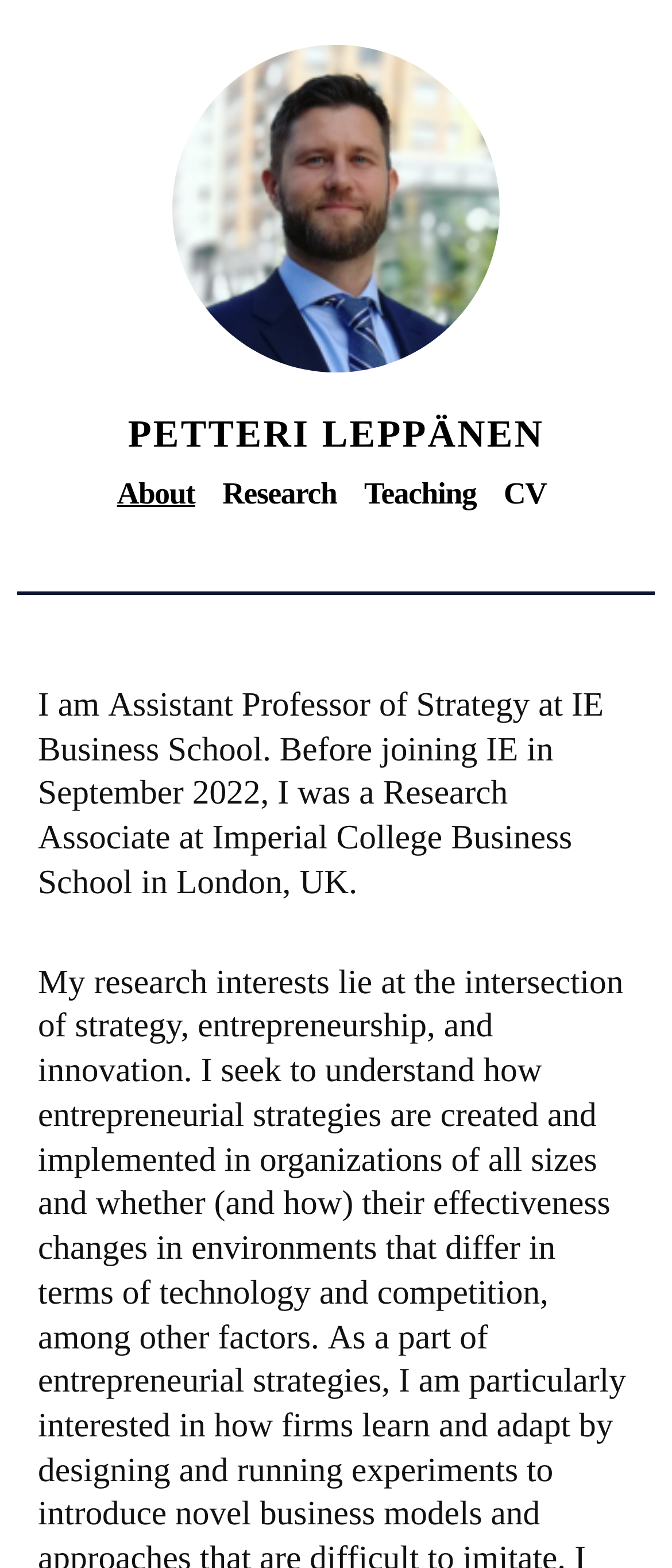Provide a thorough description of the webpage you see.

The webpage is about Petteri Leppänen, an Assistant Professor of Strategy at IE Business School. At the top-left corner, there is a link with the text "Petteri Leppänen" and an image with the same name, which is likely a profile picture. Below this, there is a larger link with the text "PETTERI LEPPÄNEN" in all capital letters.

To the right of the profile picture, there is a top menu navigation bar with four links: "About", "Research", "Teaching", and "CV". The "About" link is located at the leftmost side of the navigation bar, followed by "Research", "Teaching", and "CV" in that order.

Below the navigation bar, there is a paragraph of text that describes Petteri Leppänen's background, stating that he is an Assistant Professor of Strategy at IE Business School and previously worked as a Research Associate at Imperial College Business School in London, UK. This text is located near the top-center of the page.